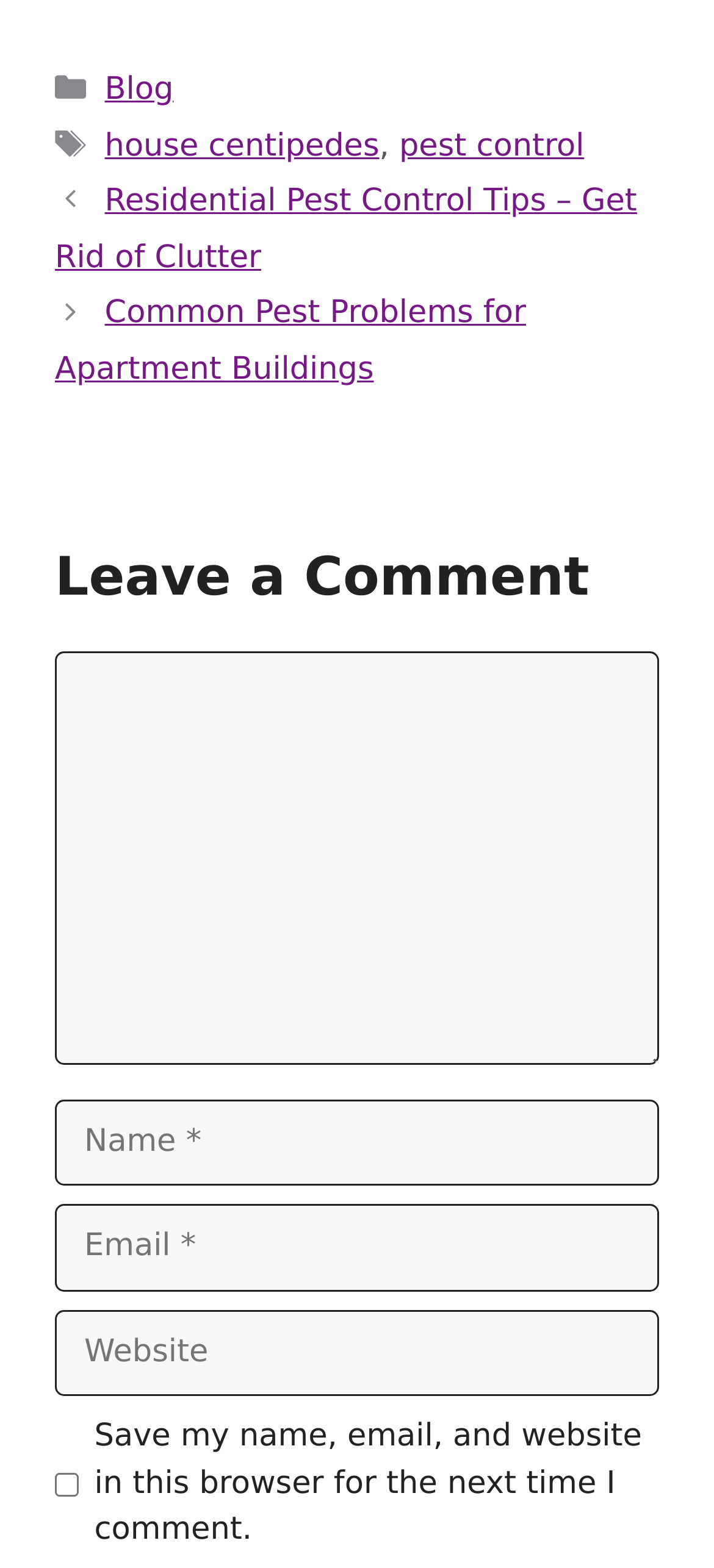Identify the bounding box coordinates of the clickable region to carry out the given instruction: "Check the 'Save my name, email, and website in this browser for the next time I comment' checkbox".

[0.077, 0.939, 0.11, 0.955]